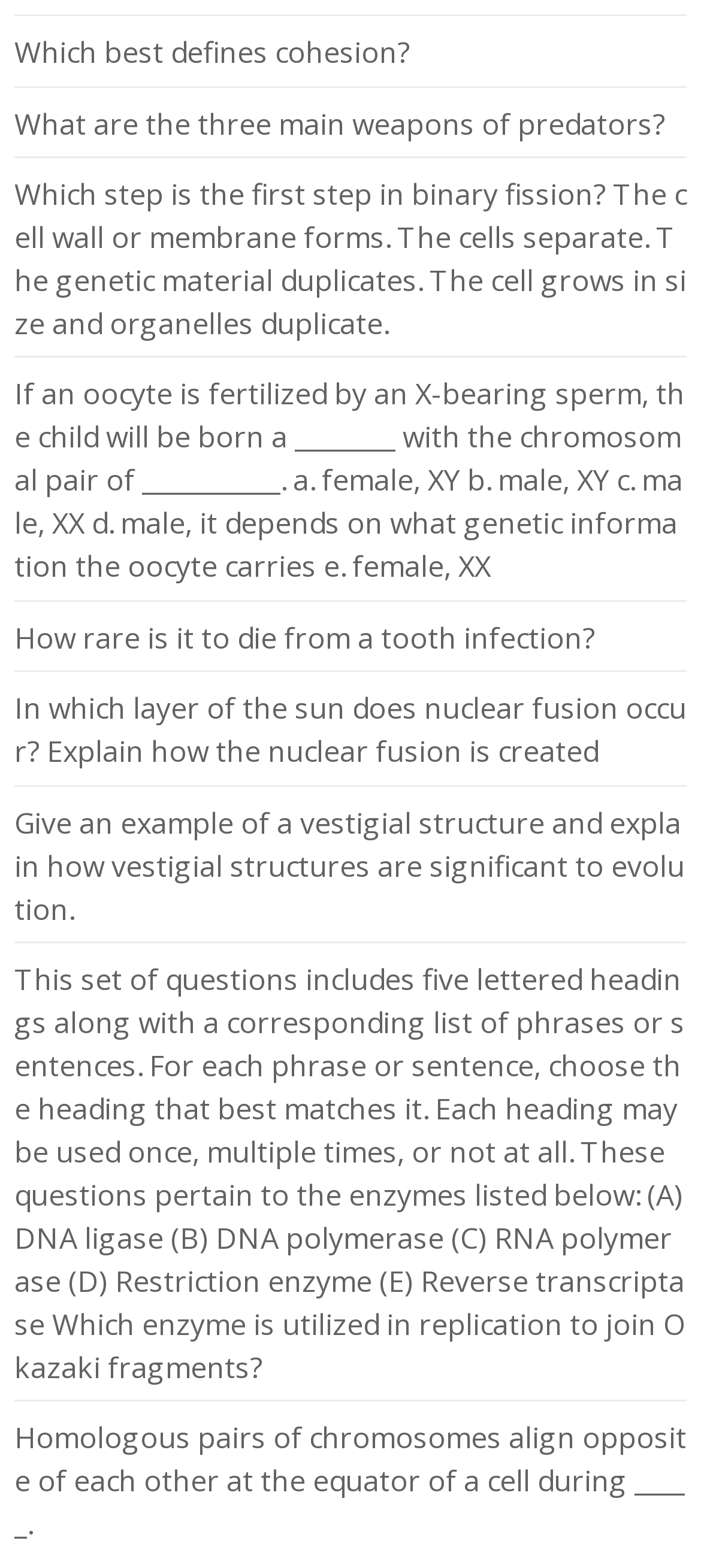Determine the bounding box coordinates of the clickable area required to perform the following instruction: "Learn about the process of nuclear fusion in the sun". The coordinates should be represented as four float numbers between 0 and 1: [left, top, right, bottom].

[0.021, 0.439, 0.979, 0.492]